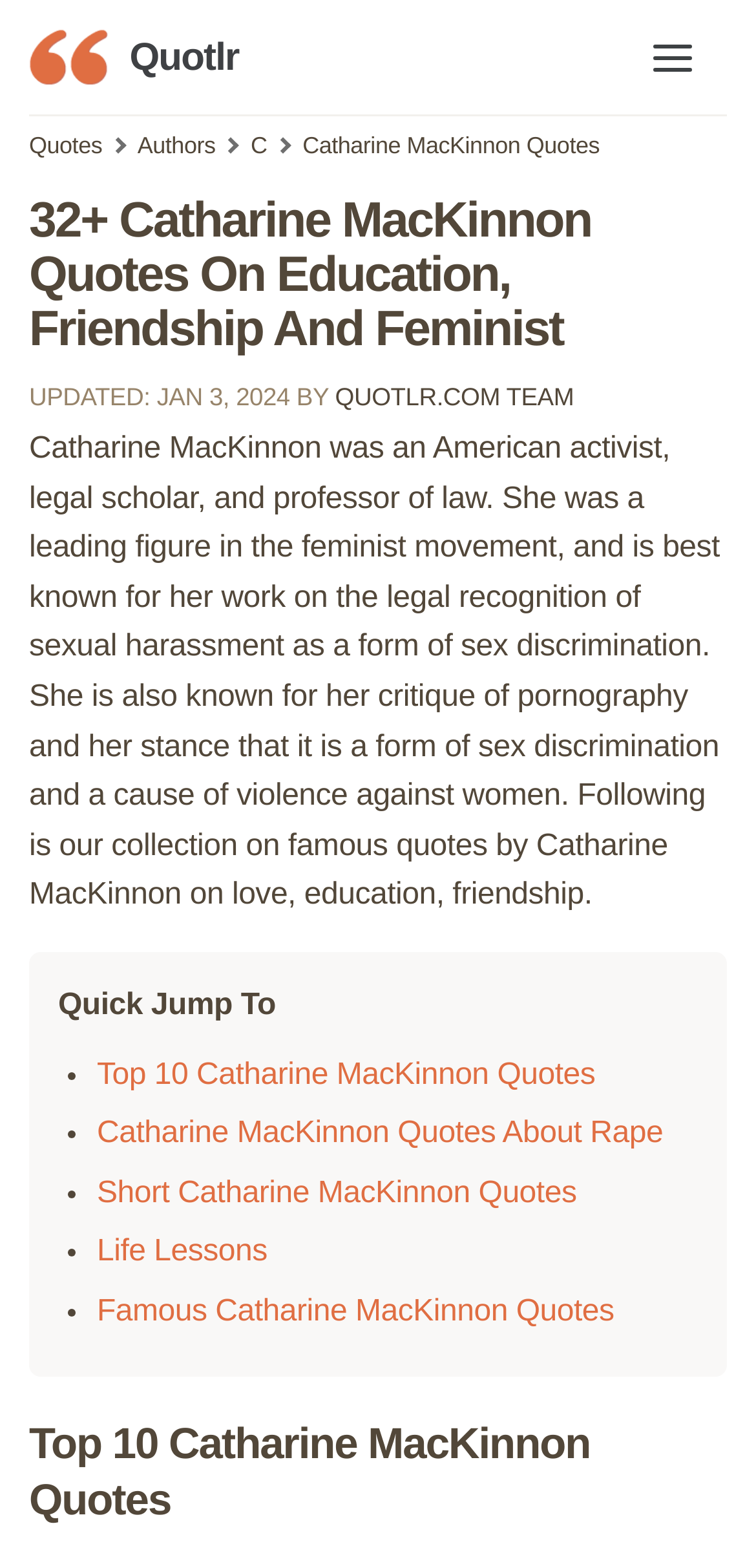Who is the author of the Catharine MacKinnon quotes collection?
Answer the question with a thorough and detailed explanation.

I found the 'BY' text followed by a link to 'QUOTLR.COM TEAM', which indicates that the author of the Catharine MacKinnon quotes collection is the QUOTLR.COM TEAM.